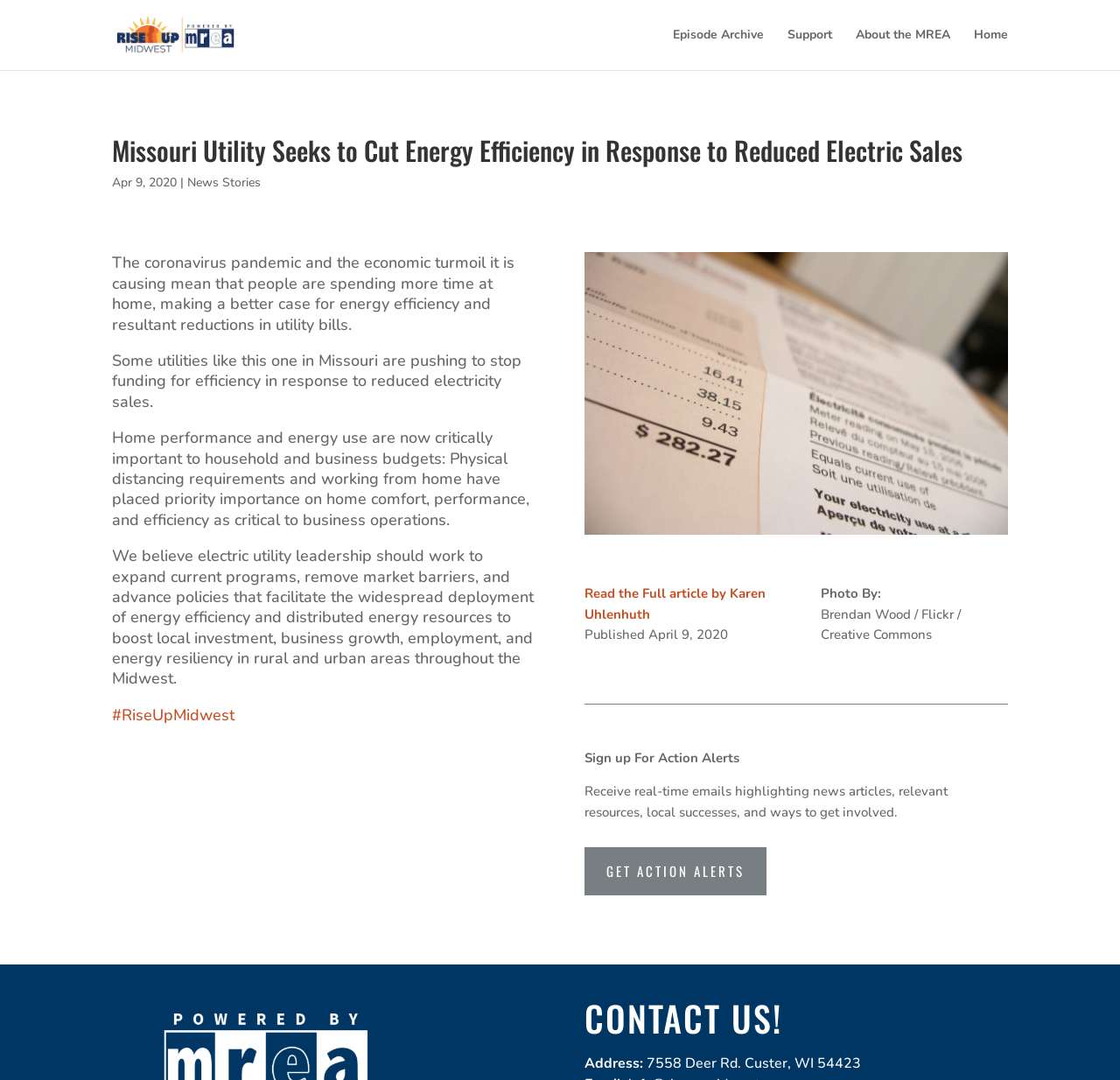Identify the bounding box coordinates for the UI element described as: "Sobre Nós". The coordinates should be provided as four floats between 0 and 1: [left, top, right, bottom].

None